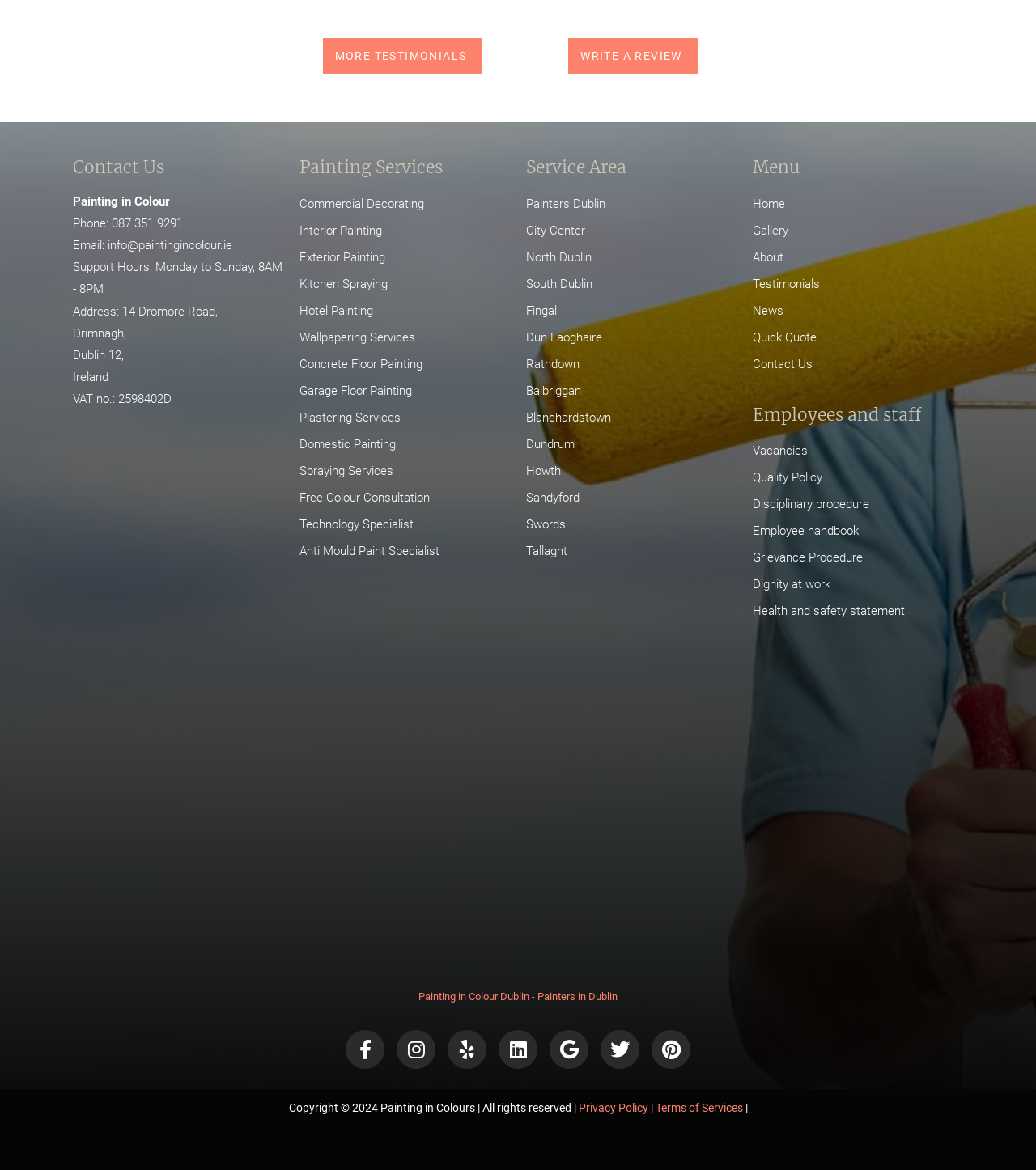Please locate the bounding box coordinates of the region I need to click to follow this instruction: "Click on 'Commercial Decorating'".

[0.289, 0.168, 0.409, 0.18]